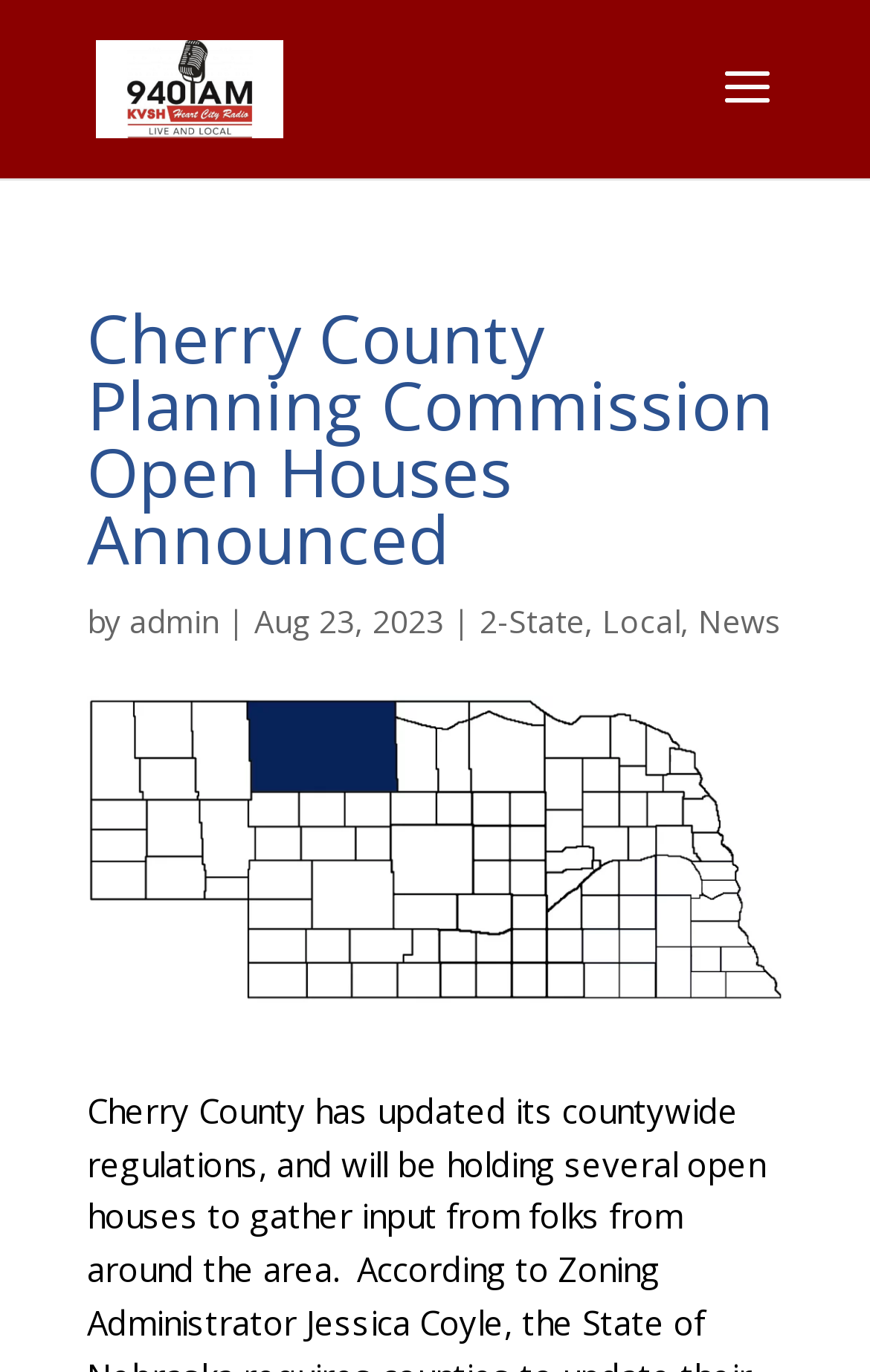Describe all the visual and textual components of the webpage comprehensively.

The webpage appears to be a news article or blog post about the Cherry County Planning Commission. At the top of the page, there is a logo or image with the text "KVSH" on the left side, which is also a clickable link. Below the logo, there is a heading that reads "Cherry County Planning Commission Open Houses Announced". 

On the same horizontal level as the heading, there are several pieces of text and links. From left to right, there is the text "by", followed by a link to "admin", then a vertical bar, and then the date "Aug 23, 2023". Further to the right, there are three more links: "2-State", "Local", and "News". 

The main content of the webpage is likely related to the Cherry County Planning Commission and their open houses, as indicated by the heading and the meta description.